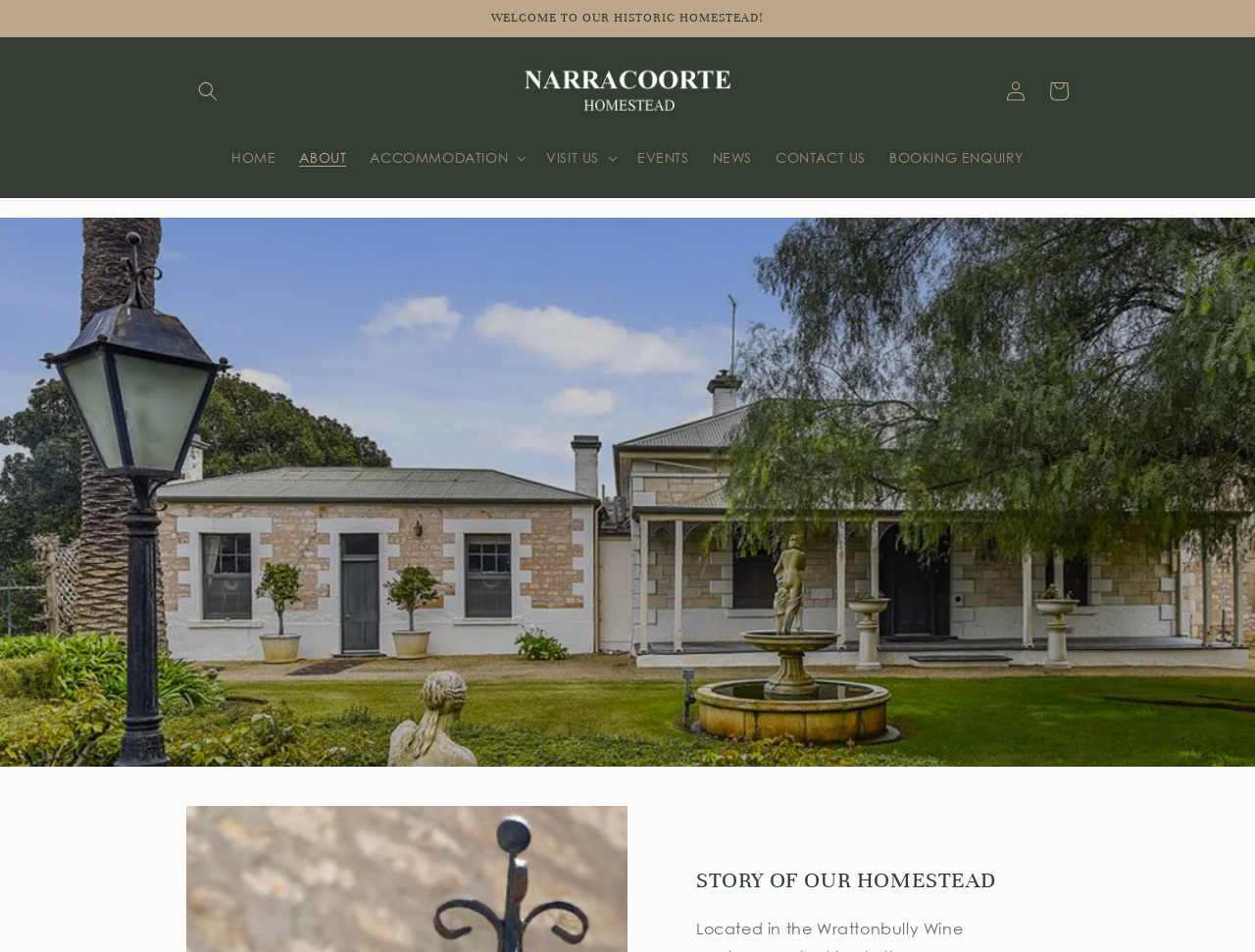What is the region where the homestead is located?
Use the information from the screenshot to give a comprehensive response to the question.

The region where the homestead is located can be inferred from the image description 'Naracoorte, Wrattonbully Wine Region, Limestone Coast, Luxury Accommodatio & Events, South Australia, Historic Homestead, Narracoorte Homestead'.